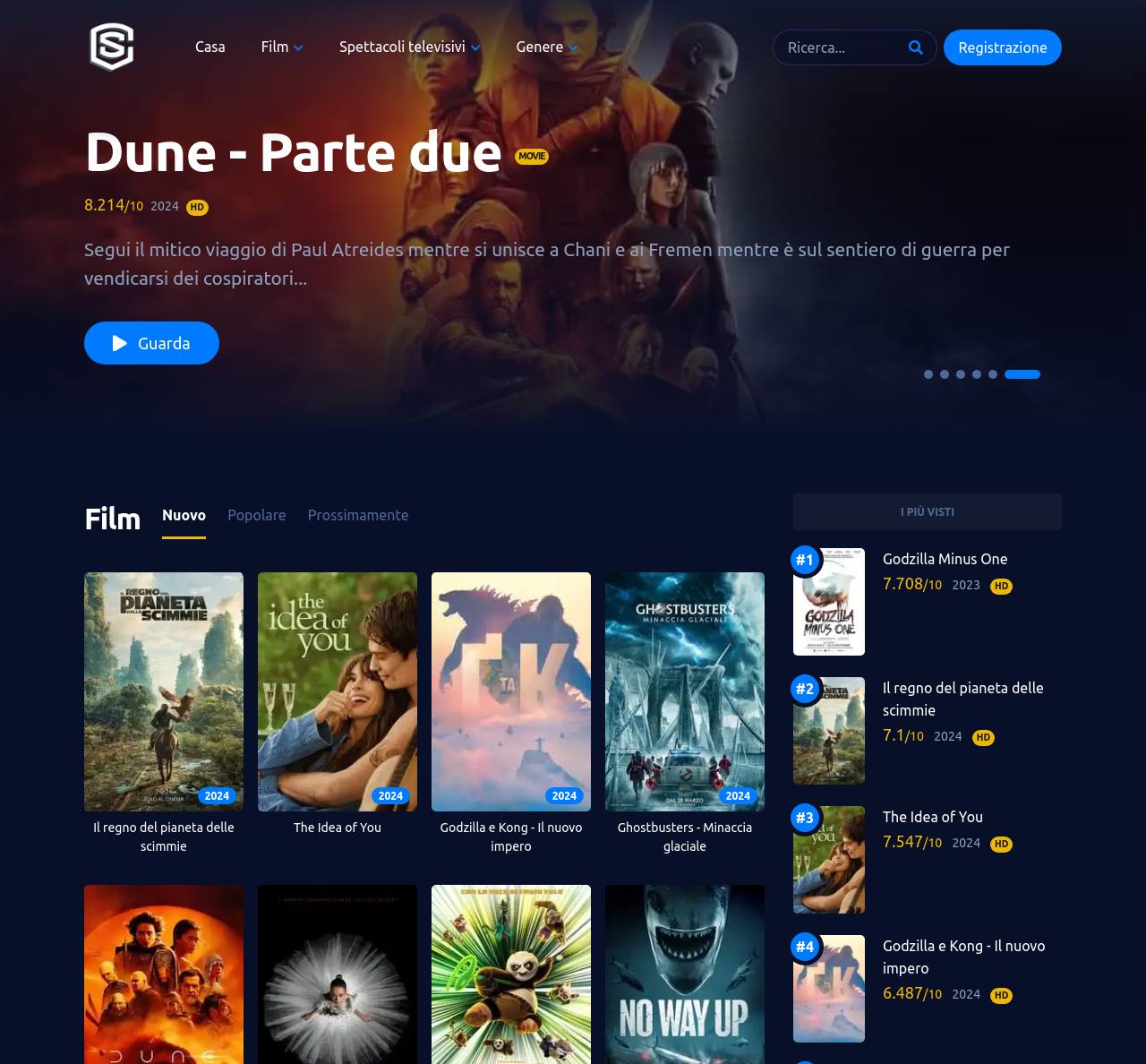How many search results are displayed on the webpage?
Using the image, provide a concise answer in one word or a short phrase.

4